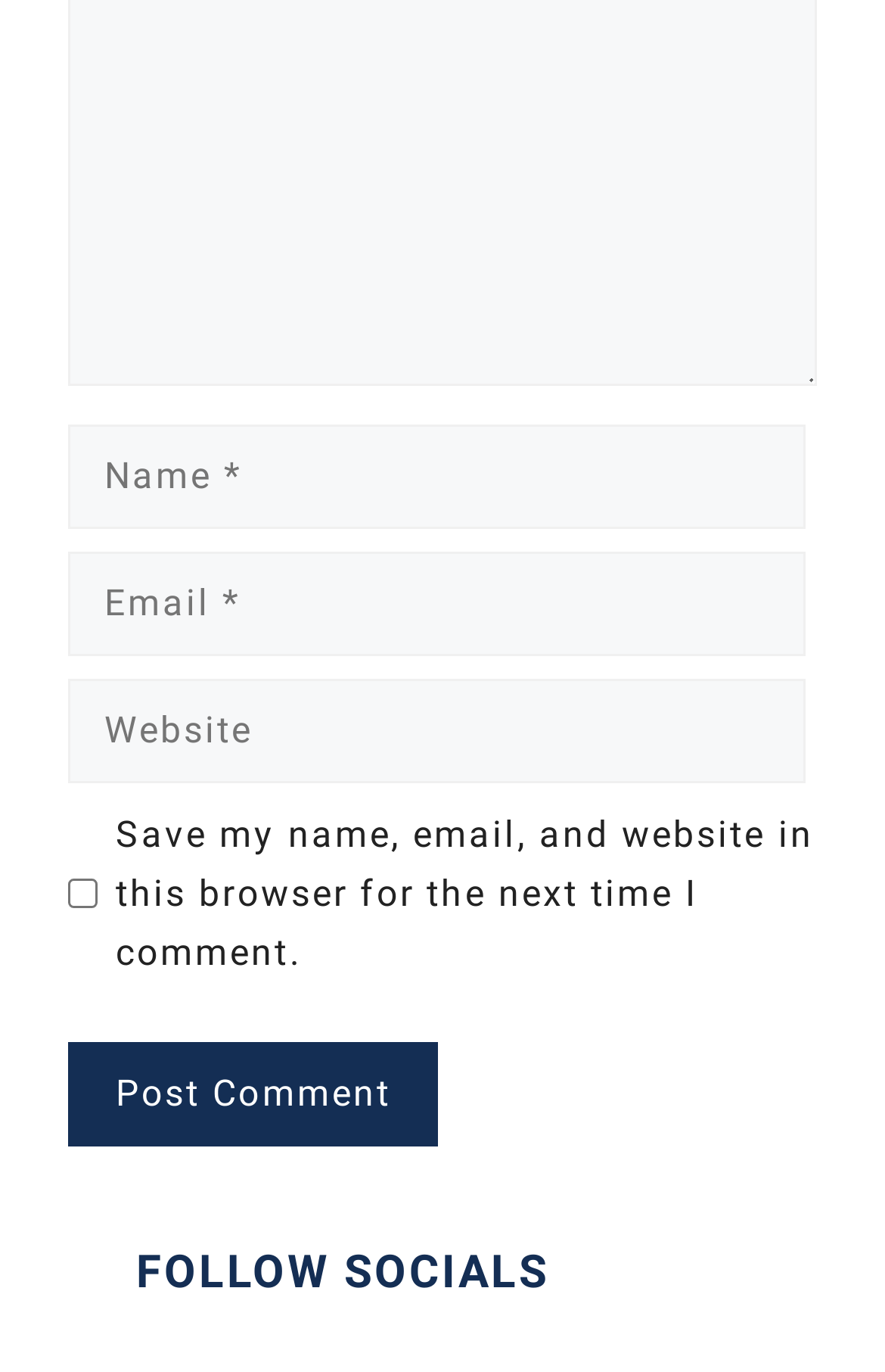Locate the bounding box of the UI element described in the following text: "parent_node: Comment name="url" placeholder="Website"".

[0.077, 0.496, 0.91, 0.572]